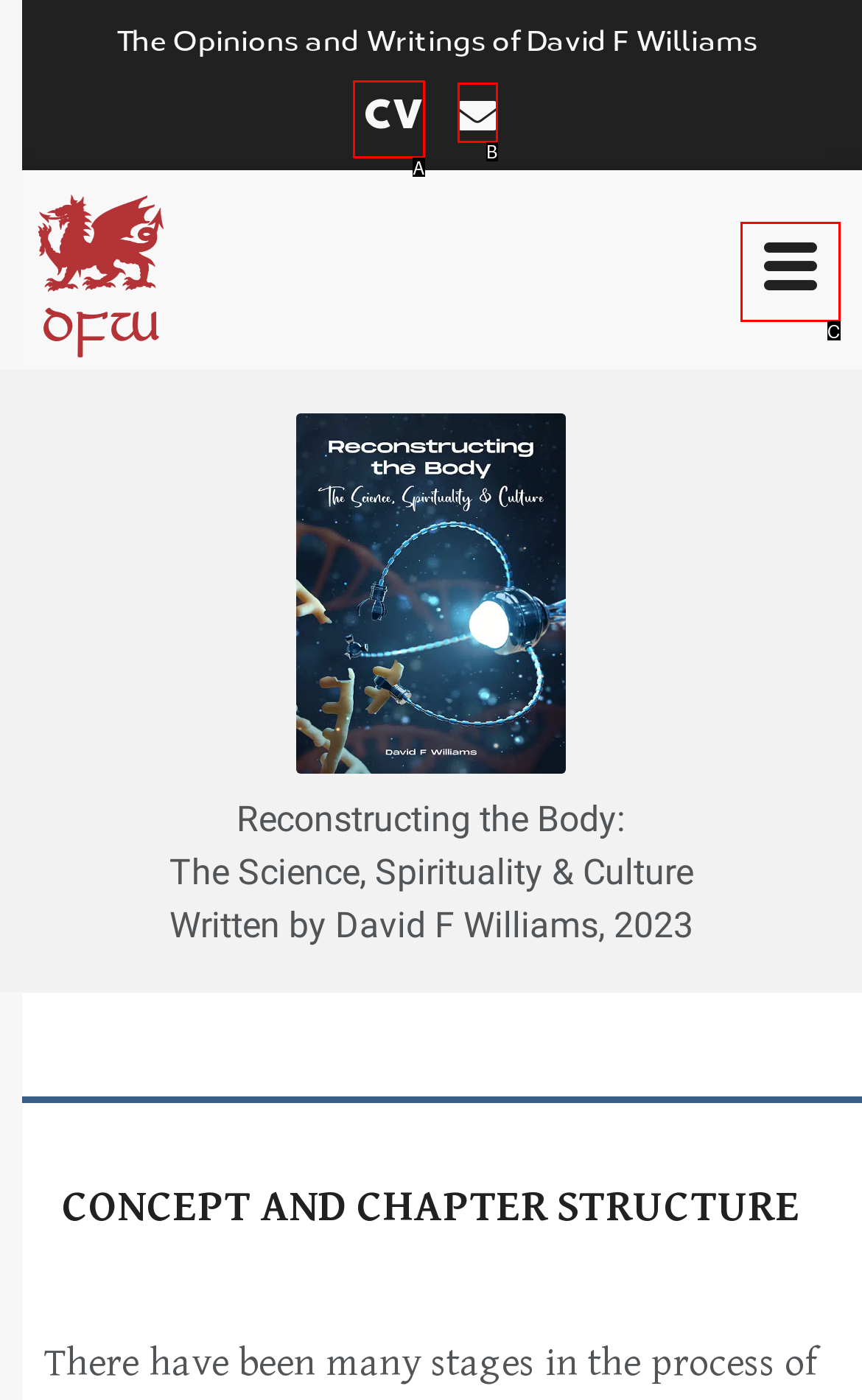Tell me which one HTML element best matches the description: aria-label="Email" Answer with the option's letter from the given choices directly.

B